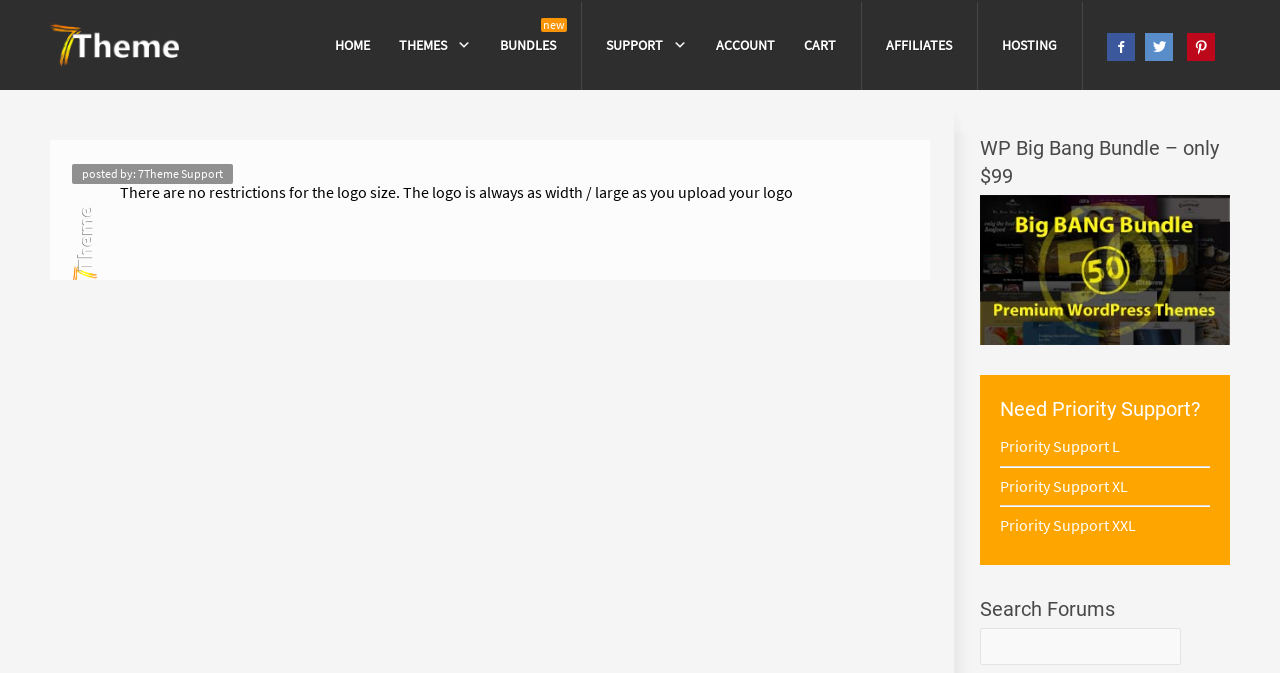Please locate the UI element described by "Theme support" and provide its bounding box coordinates.

[0.105, 0.215, 0.166, 0.238]